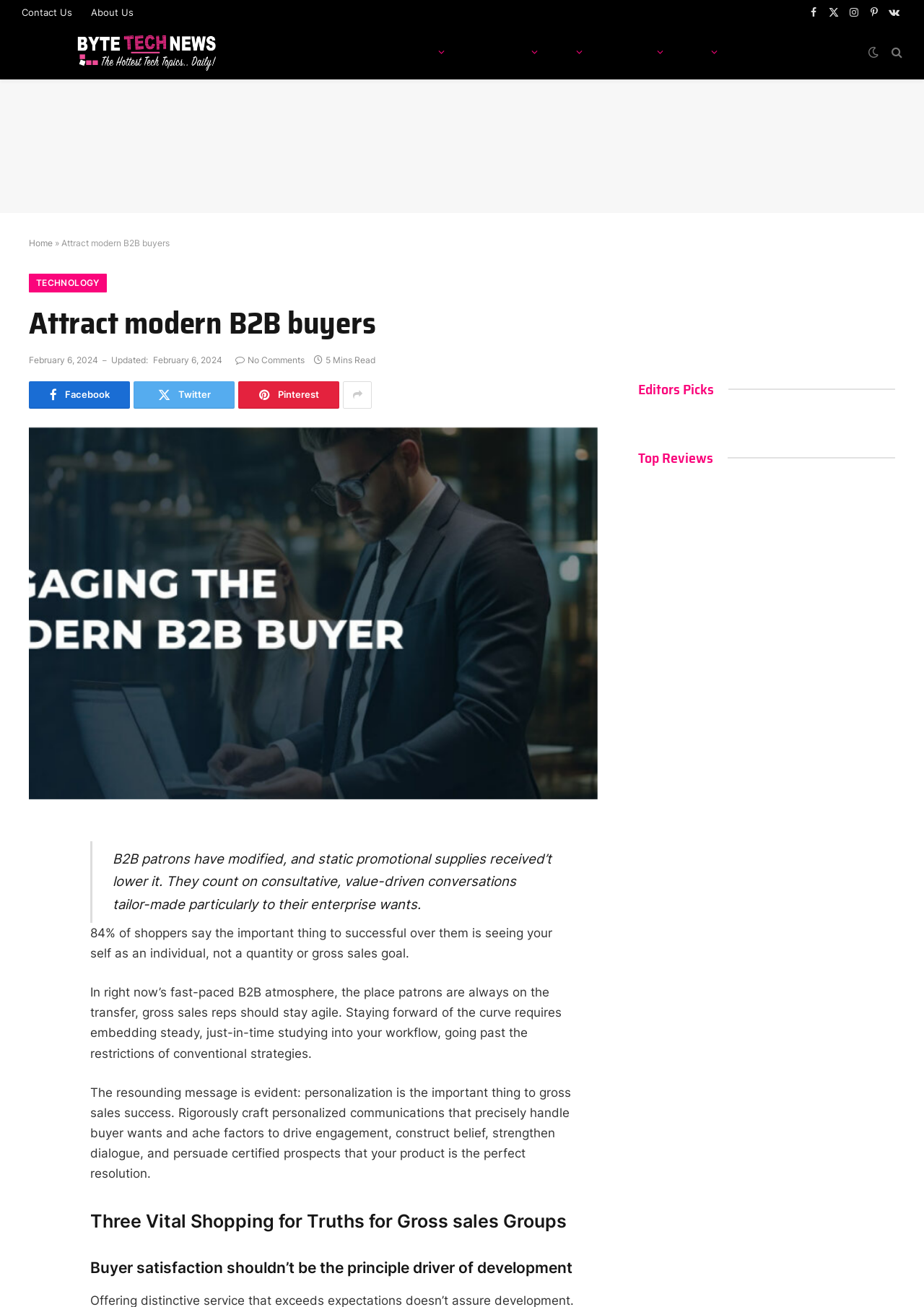How many social media links are present in the top navigation bar? Observe the screenshot and provide a one-word or short phrase answer.

6